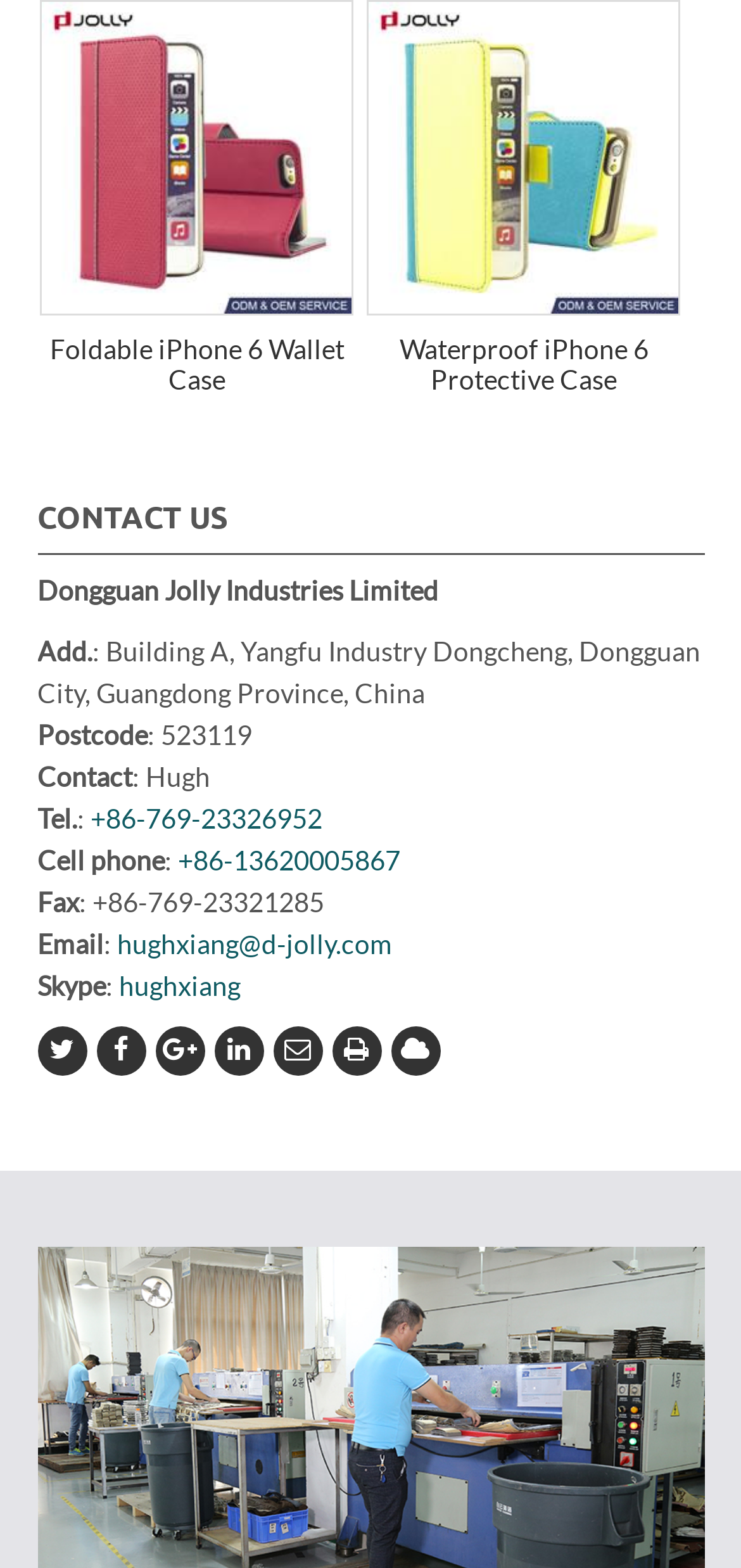Please answer the following question using a single word or phrase: 
How many products are displayed on the page?

2